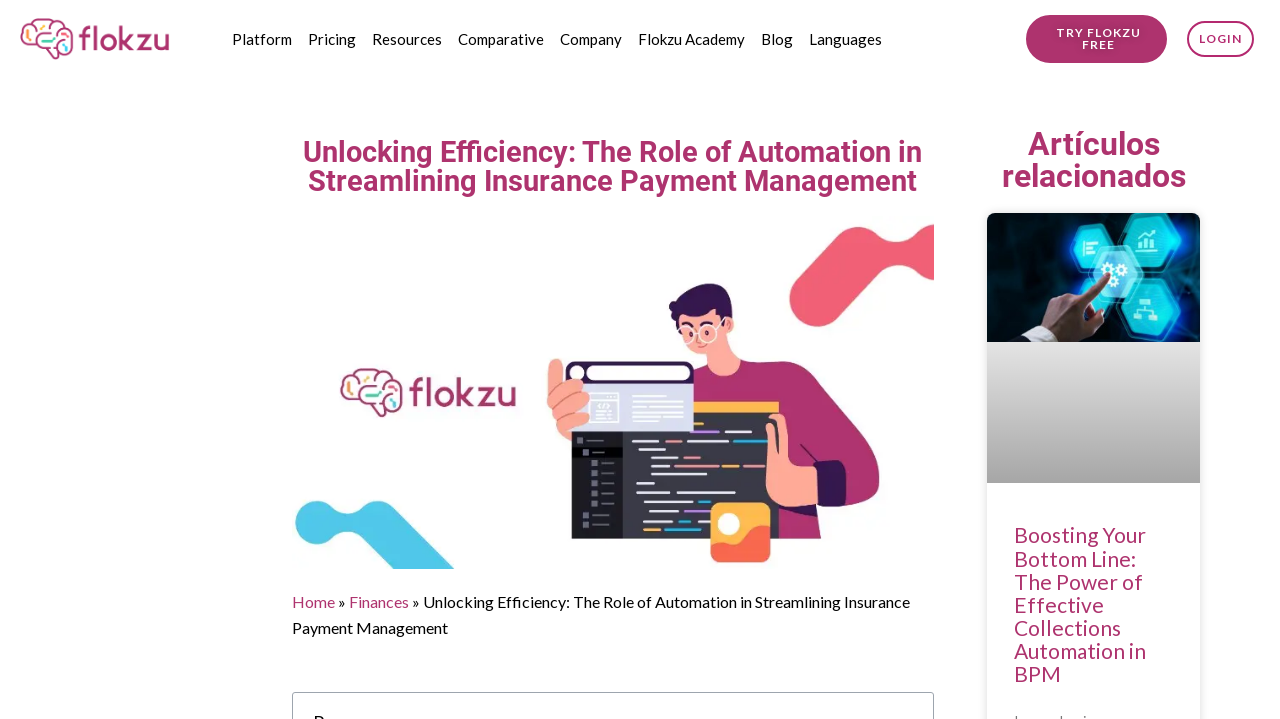Please find the bounding box coordinates of the element that must be clicked to perform the given instruction: "Read the article about Boosting Your Bottom Line". The coordinates should be four float numbers from 0 to 1, i.e., [left, top, right, bottom].

[0.792, 0.727, 0.895, 0.954]